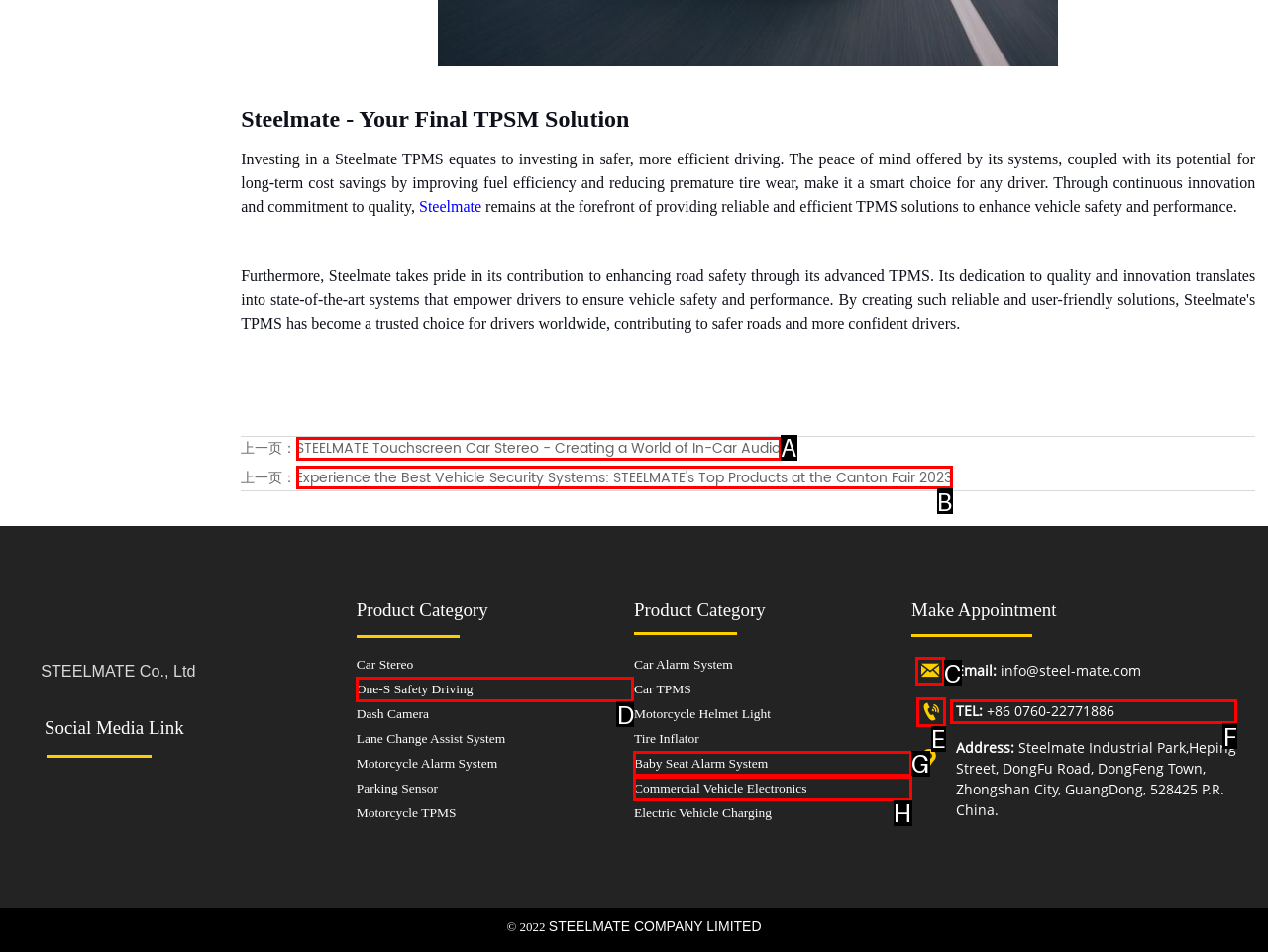What letter corresponds to the UI element described here: Baby Seat Alarm System
Reply with the letter from the options provided.

G